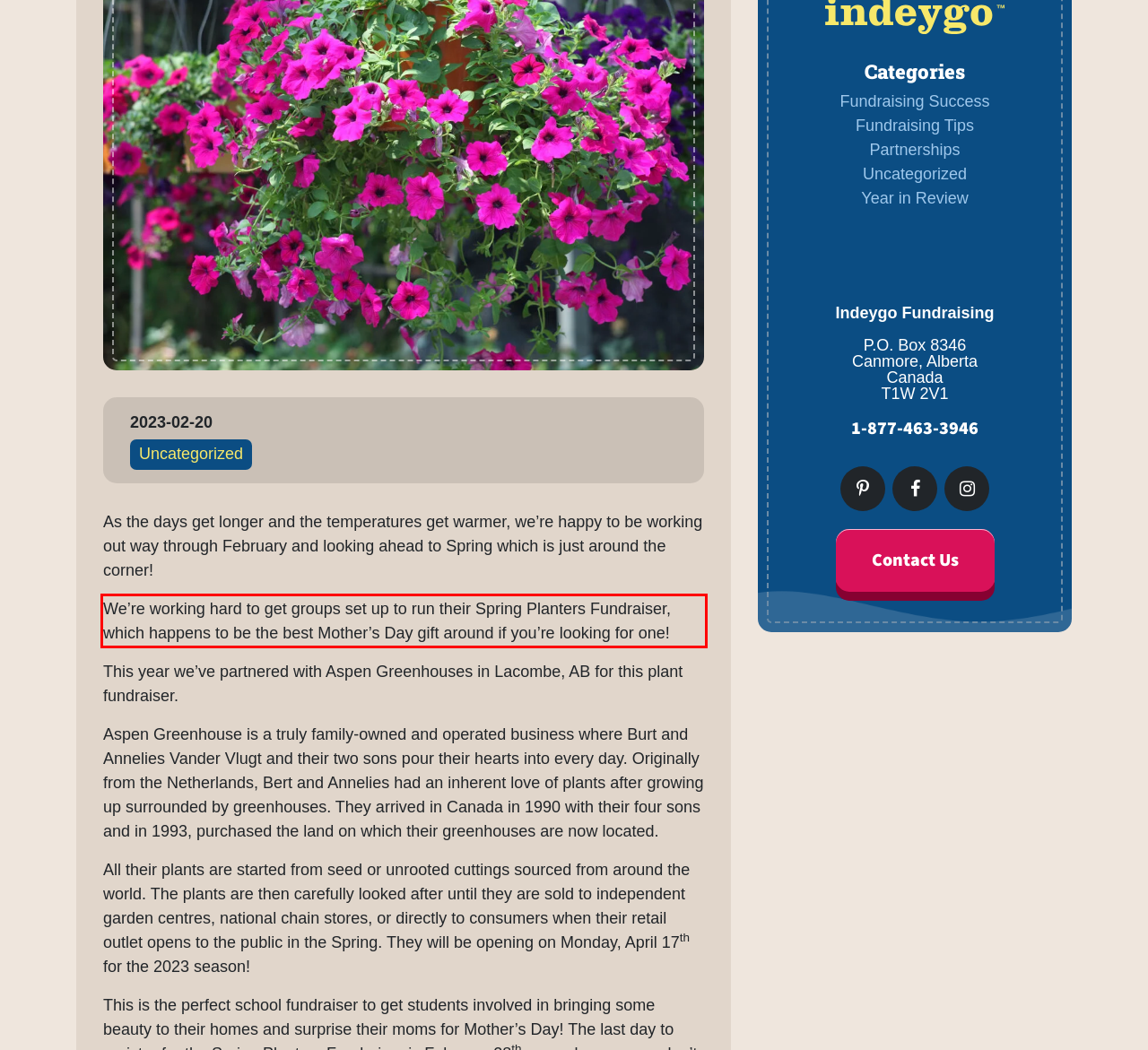You have a screenshot of a webpage with a UI element highlighted by a red bounding box. Use OCR to obtain the text within this highlighted area.

We’re working hard to get groups set up to run their Spring Planters Fundraiser, which happens to be the best Mother’s Day gift around if you’re looking for one!